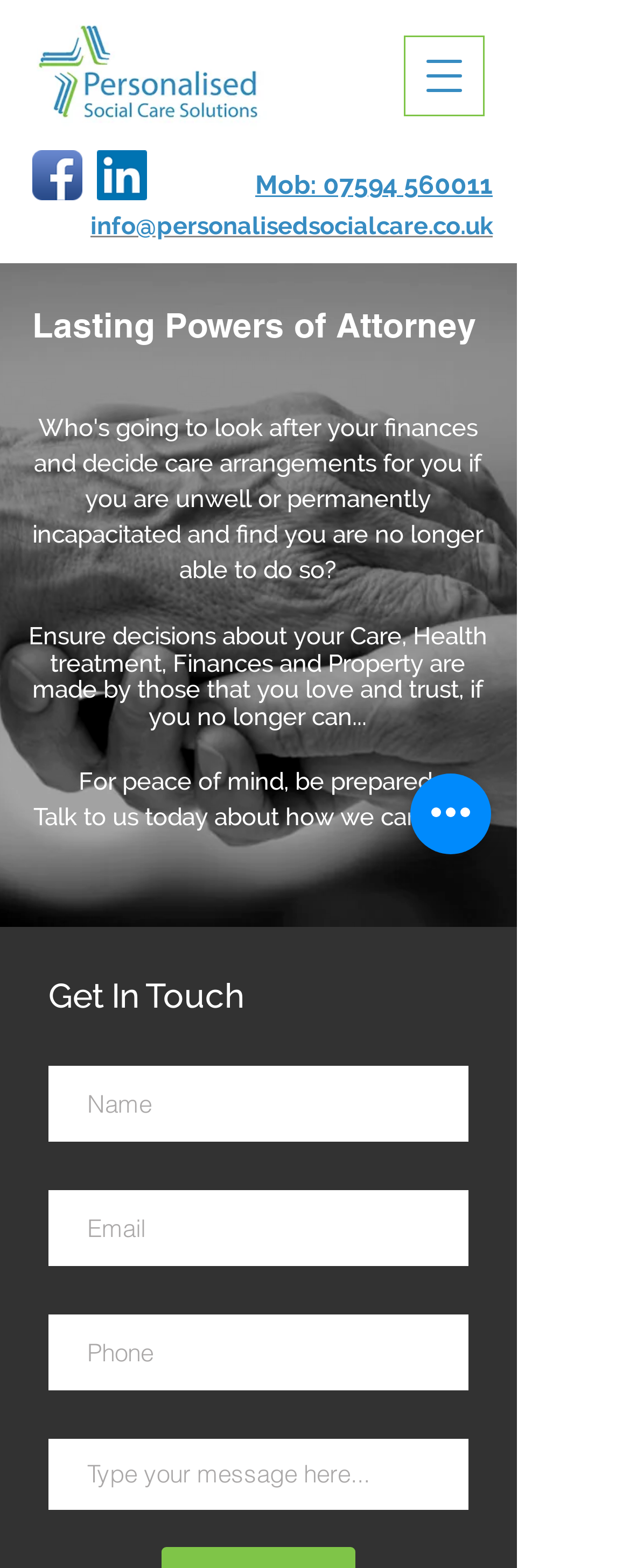Determine the bounding box coordinates of the clickable region to carry out the instruction: "Open navigation menu".

[0.641, 0.023, 0.769, 0.074]